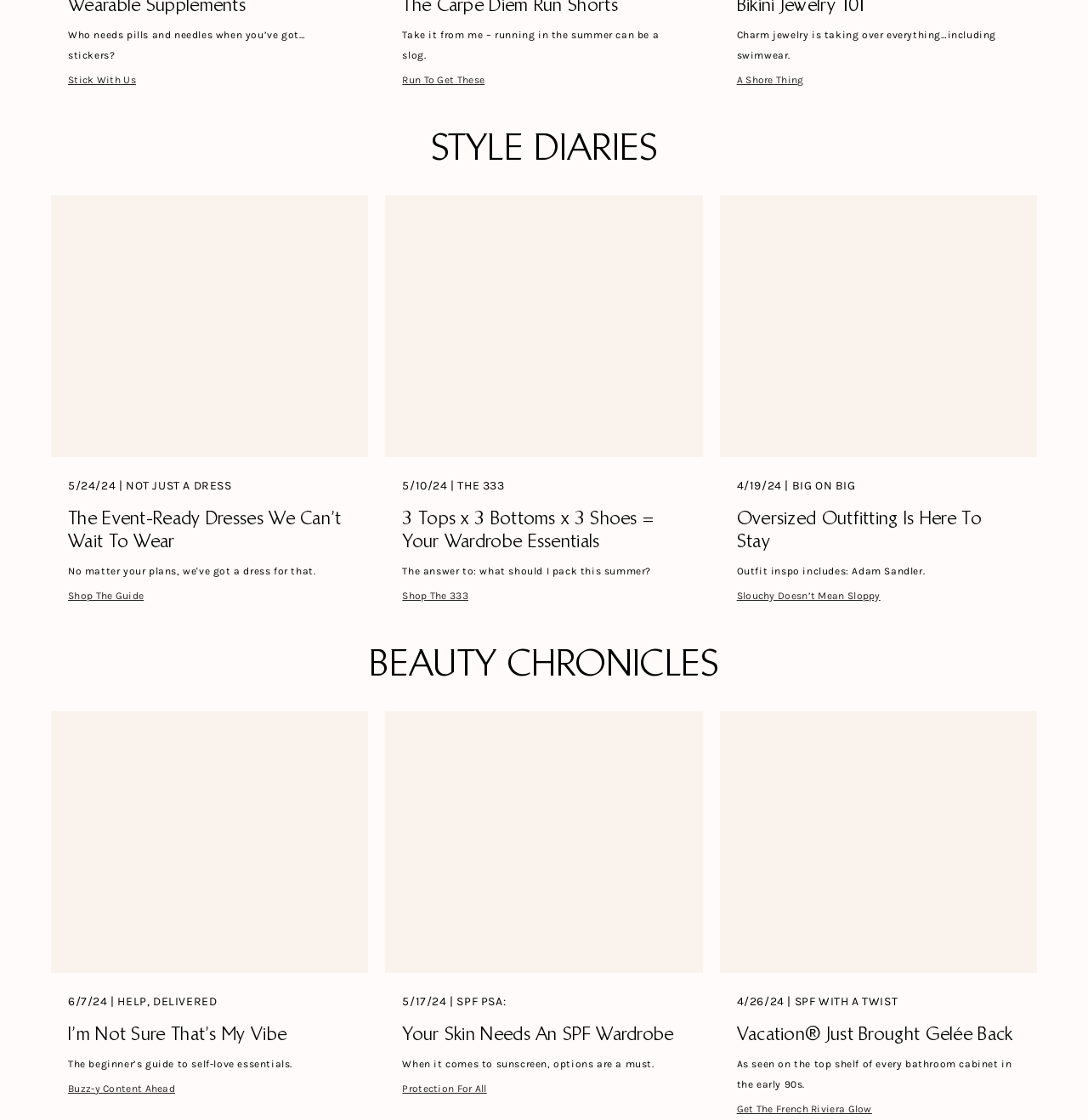Provide a single word or phrase to answer the given question: 
What is the topic of the article 'Vacation® Just Brought Gelée Back'?

Sunscreen